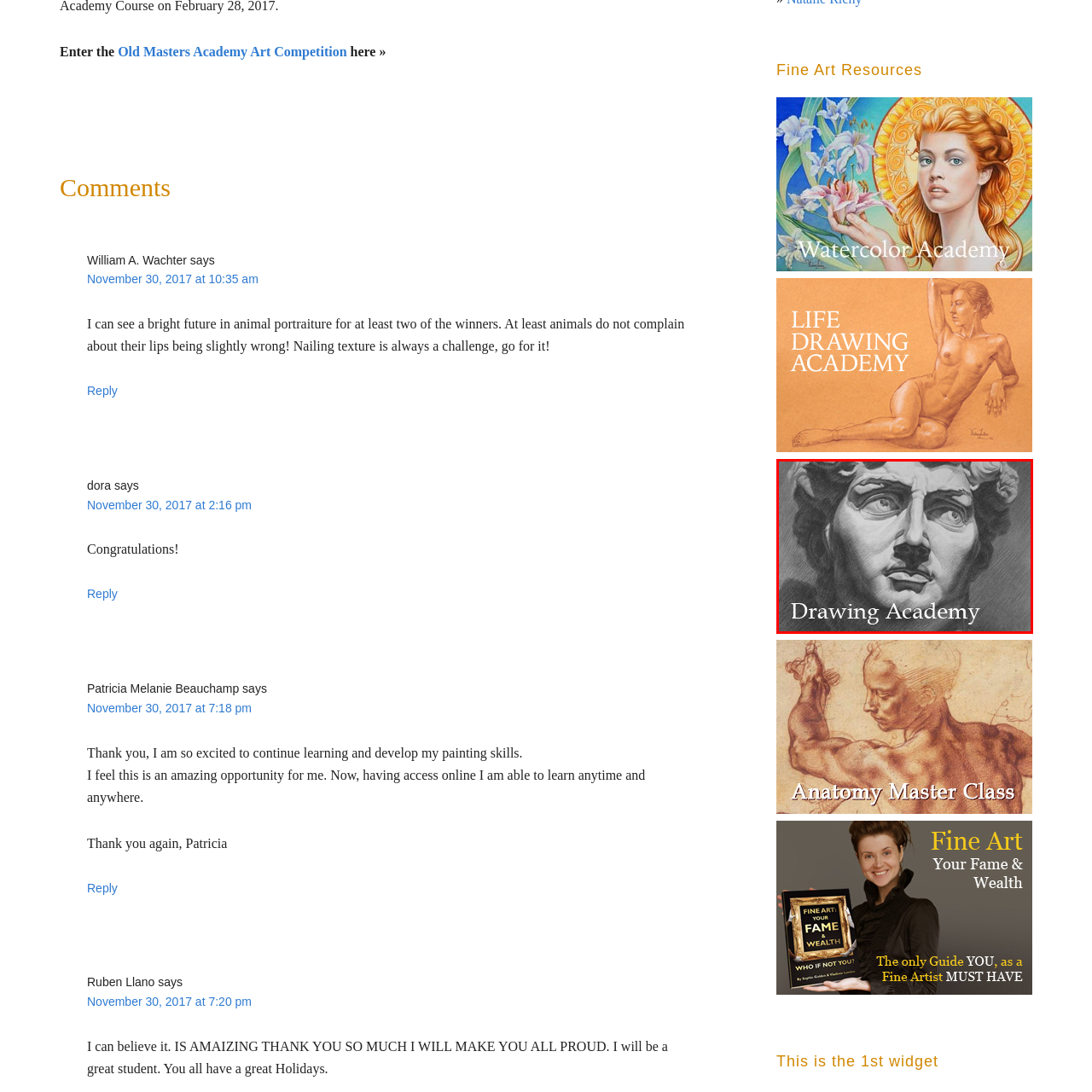What is the focus of the composition?
Please look at the image marked with a red bounding box and provide a one-word or short-phrase answer based on what you see.

Mastery of artistry